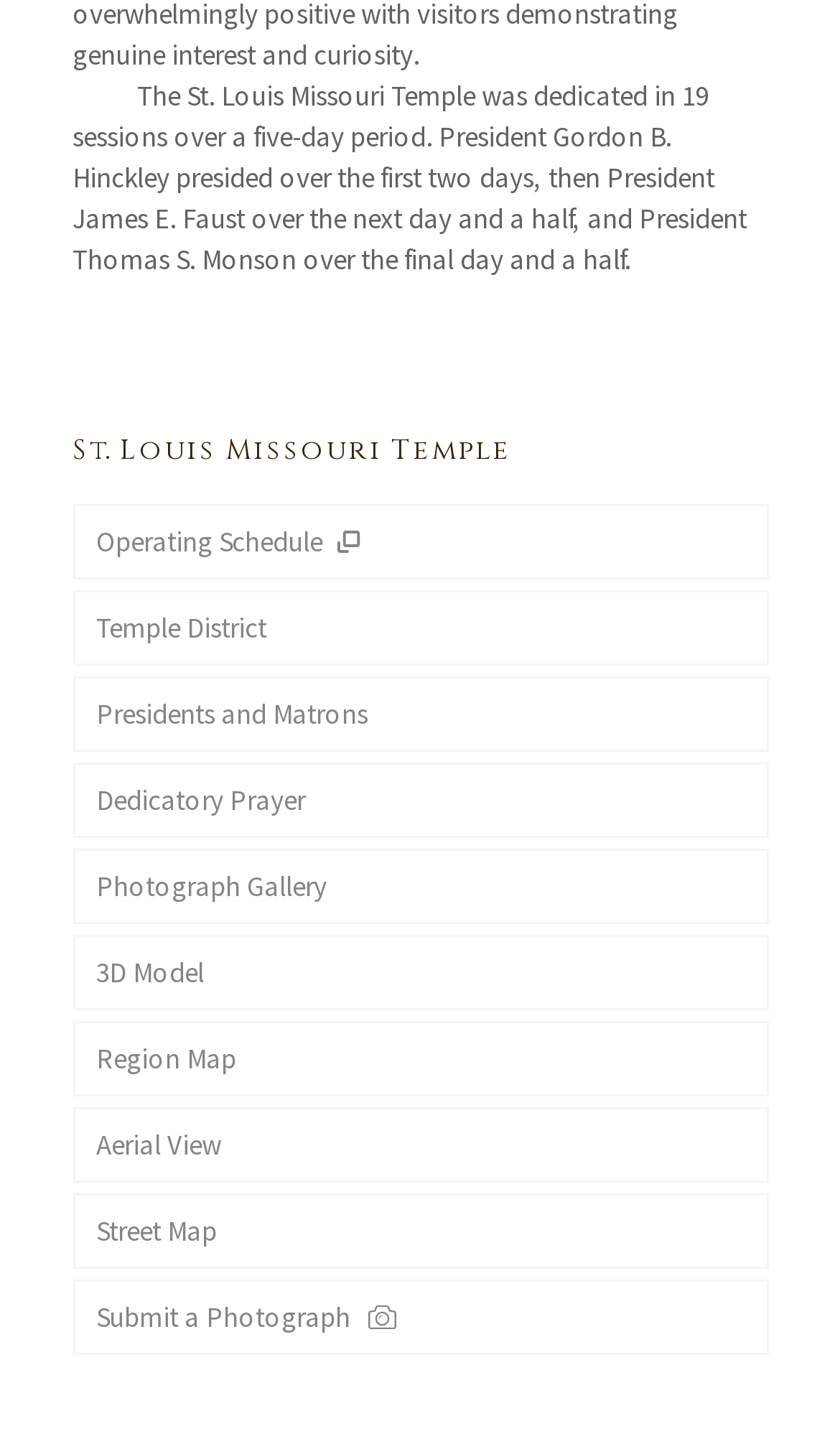How many days did the temple dedication take place?
Using the image, give a concise answer in the form of a single word or short phrase.

five